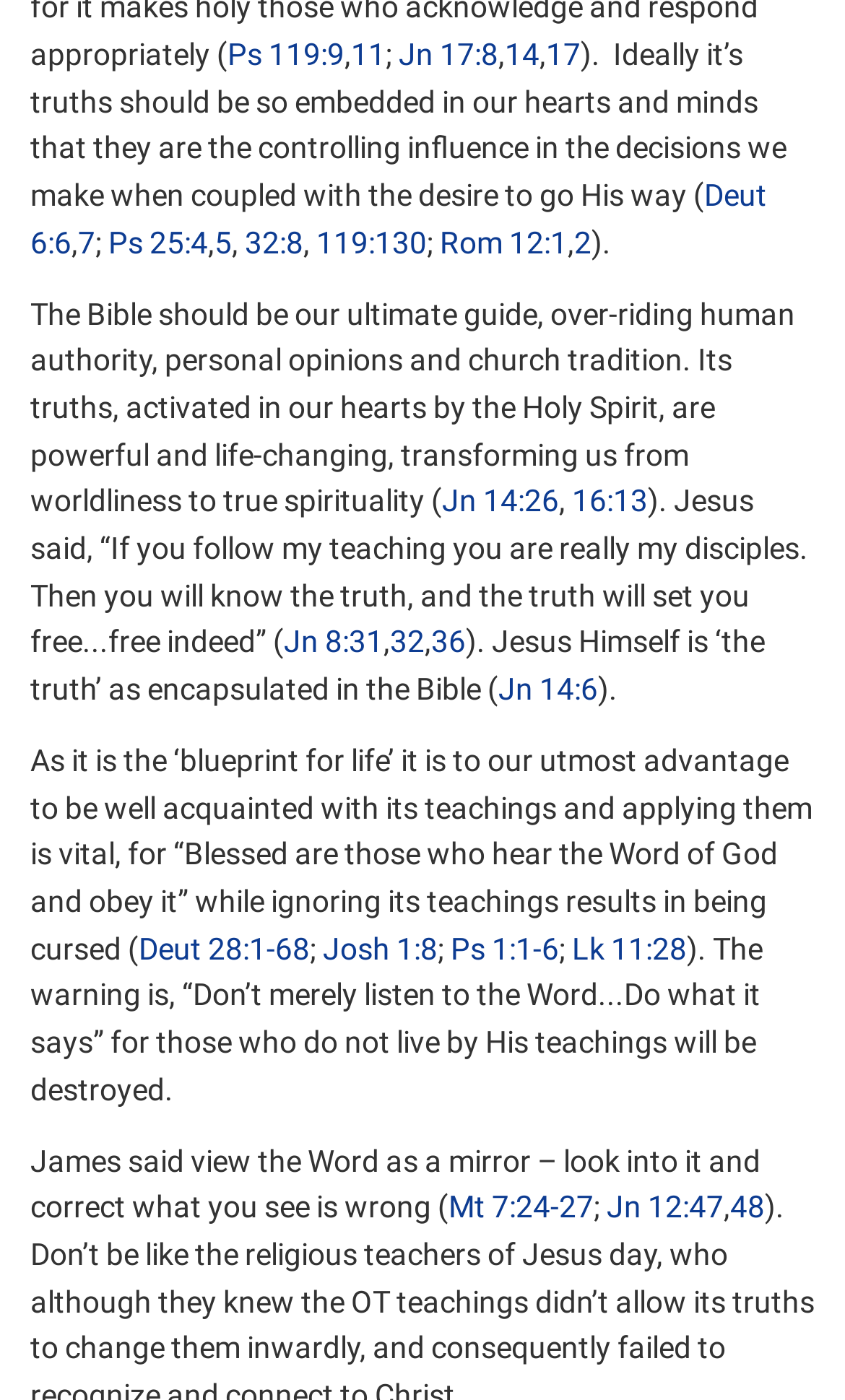Bounding box coordinates are specified in the format (top-left x, top-left y, bottom-right x, bottom-right y). All values are floating point numbers bounded between 0 and 1. Please provide the bounding box coordinate of the region this sentence describes: Master Your FinTech

None